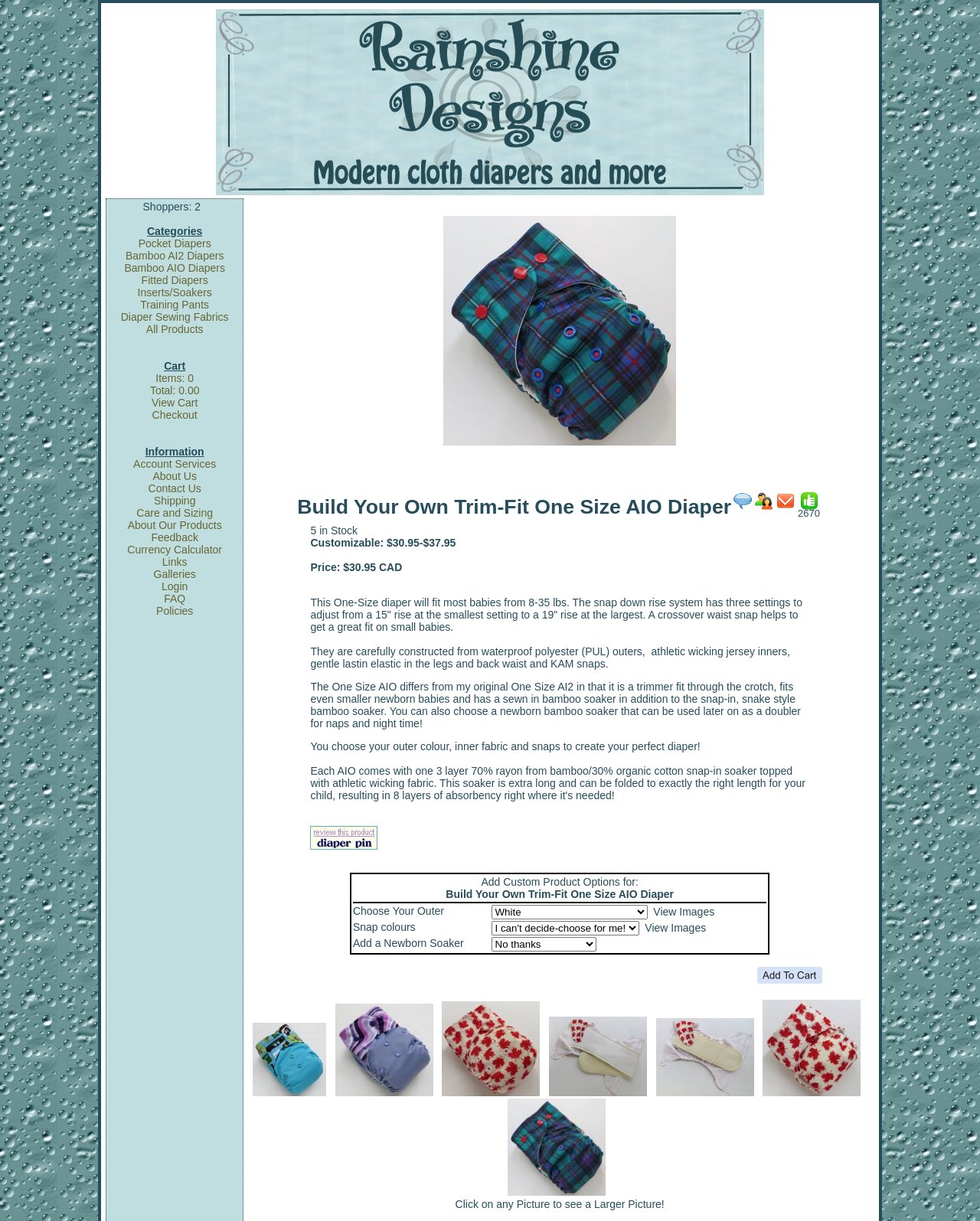Provide a brief response to the question below using one word or phrase:
What is the price range of the diaper?

$30.95-$37.95